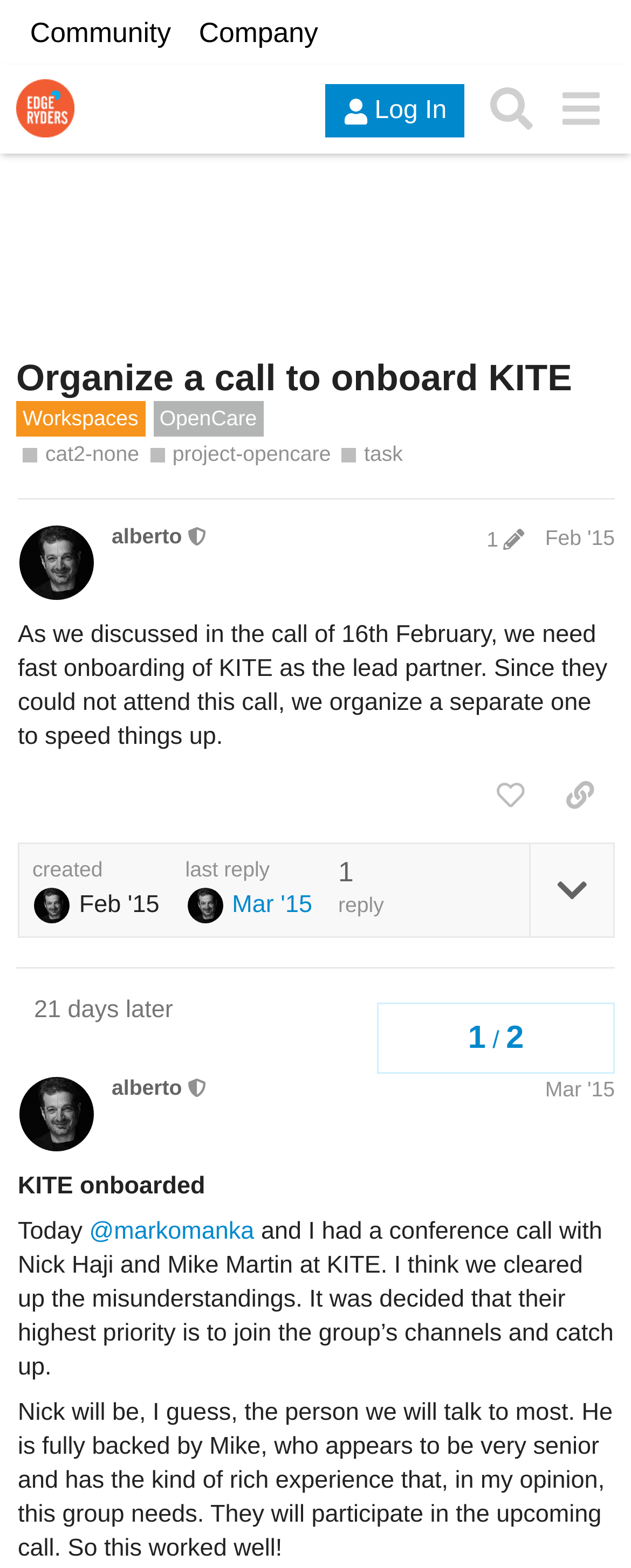Answer the question with a brief word or phrase:
How many tags are listed?

3